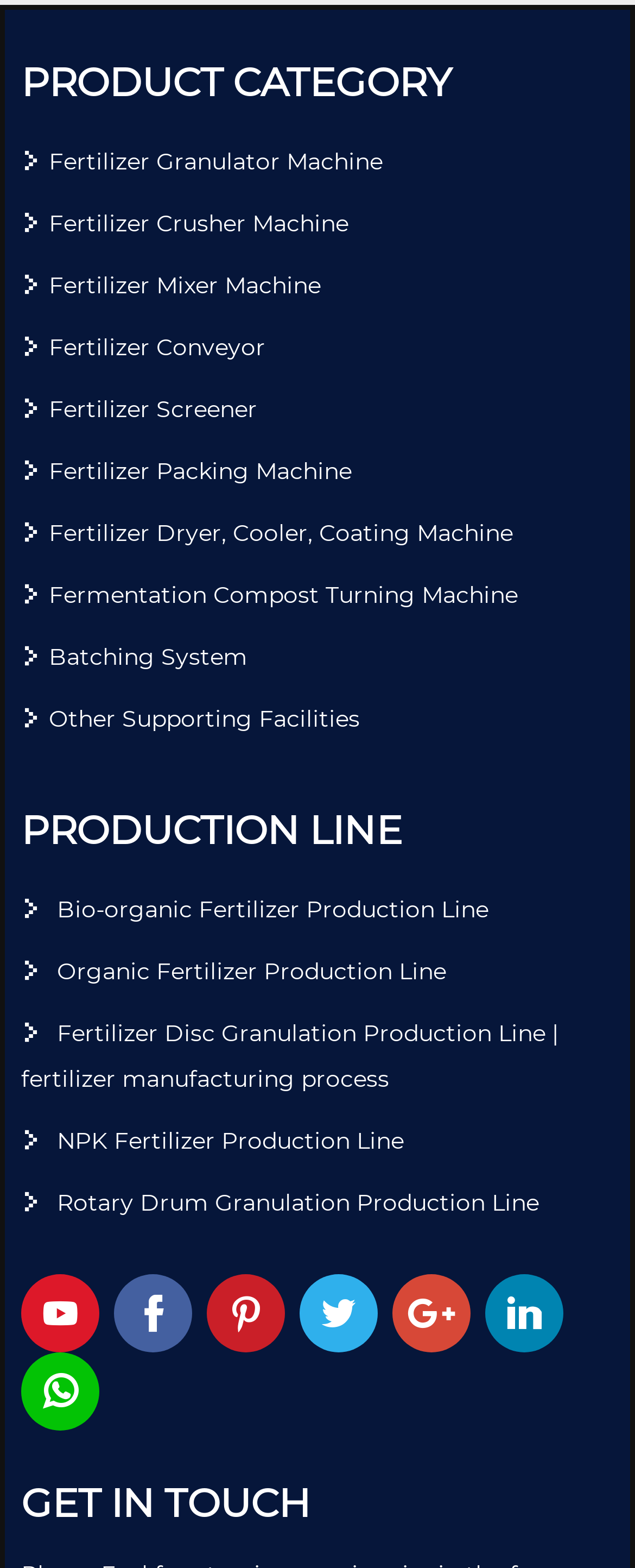Can you provide the bounding box coordinates for the element that should be clicked to implement the instruction: "Learn about Fertilizer Crusher Machine"?

[0.033, 0.128, 0.948, 0.157]